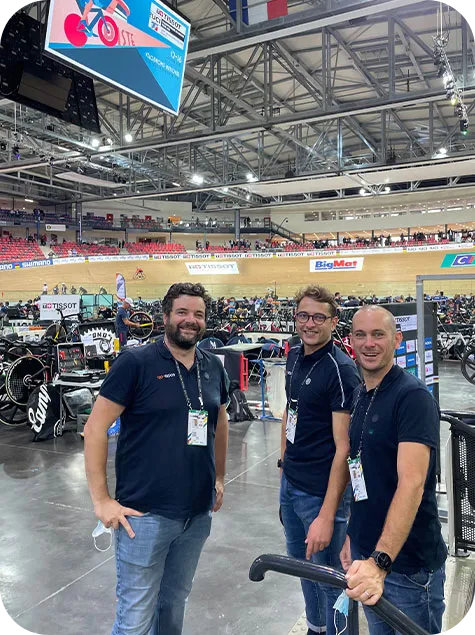Answer the question with a single word or phrase: 
What is displayed on the large banner?

Bicycle graphic